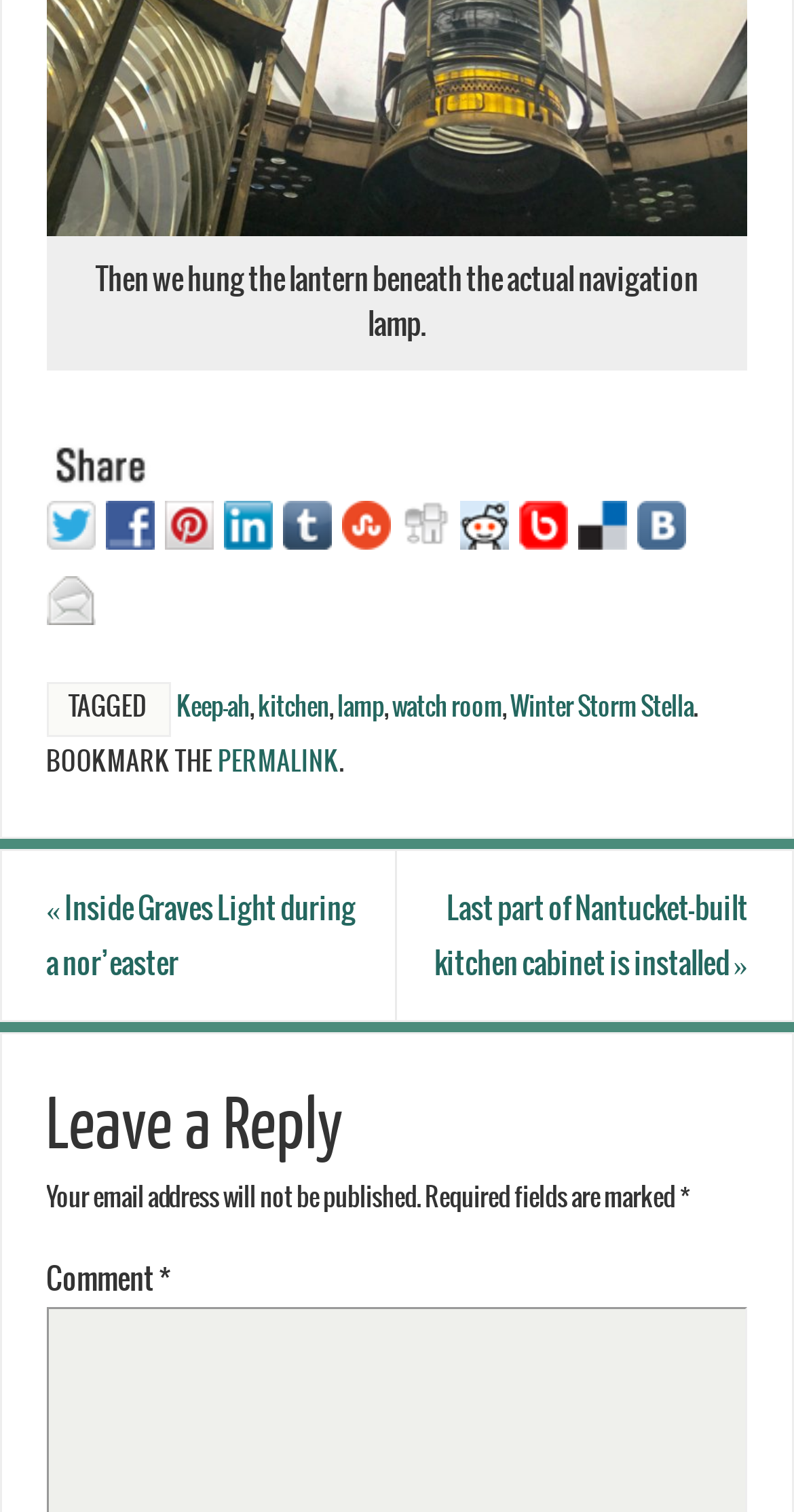Determine the bounding box coordinates of the clickable region to follow the instruction: "Go to the store page".

None